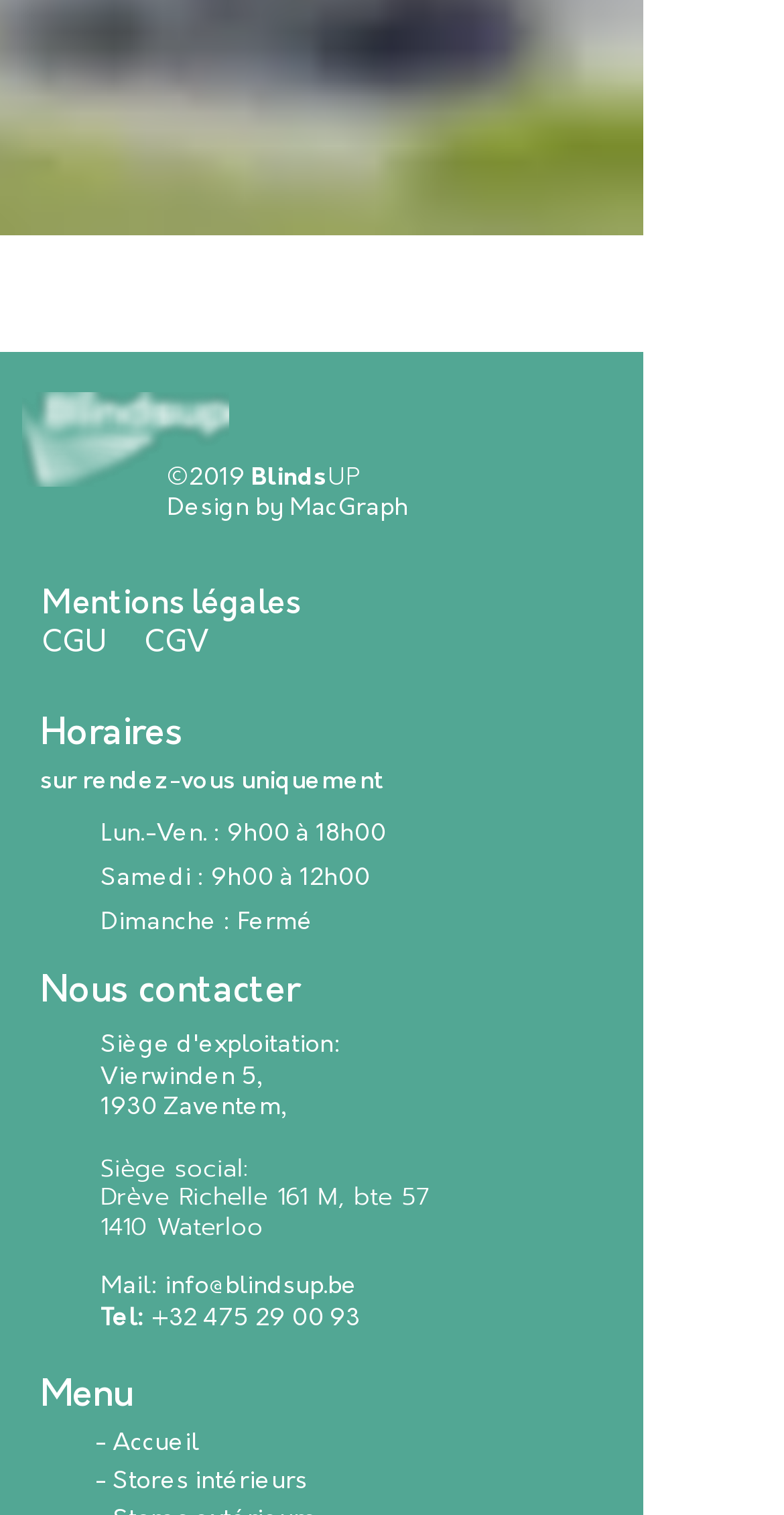What is the company name?
Please provide a single word or phrase as the answer based on the screenshot.

Blinds Up